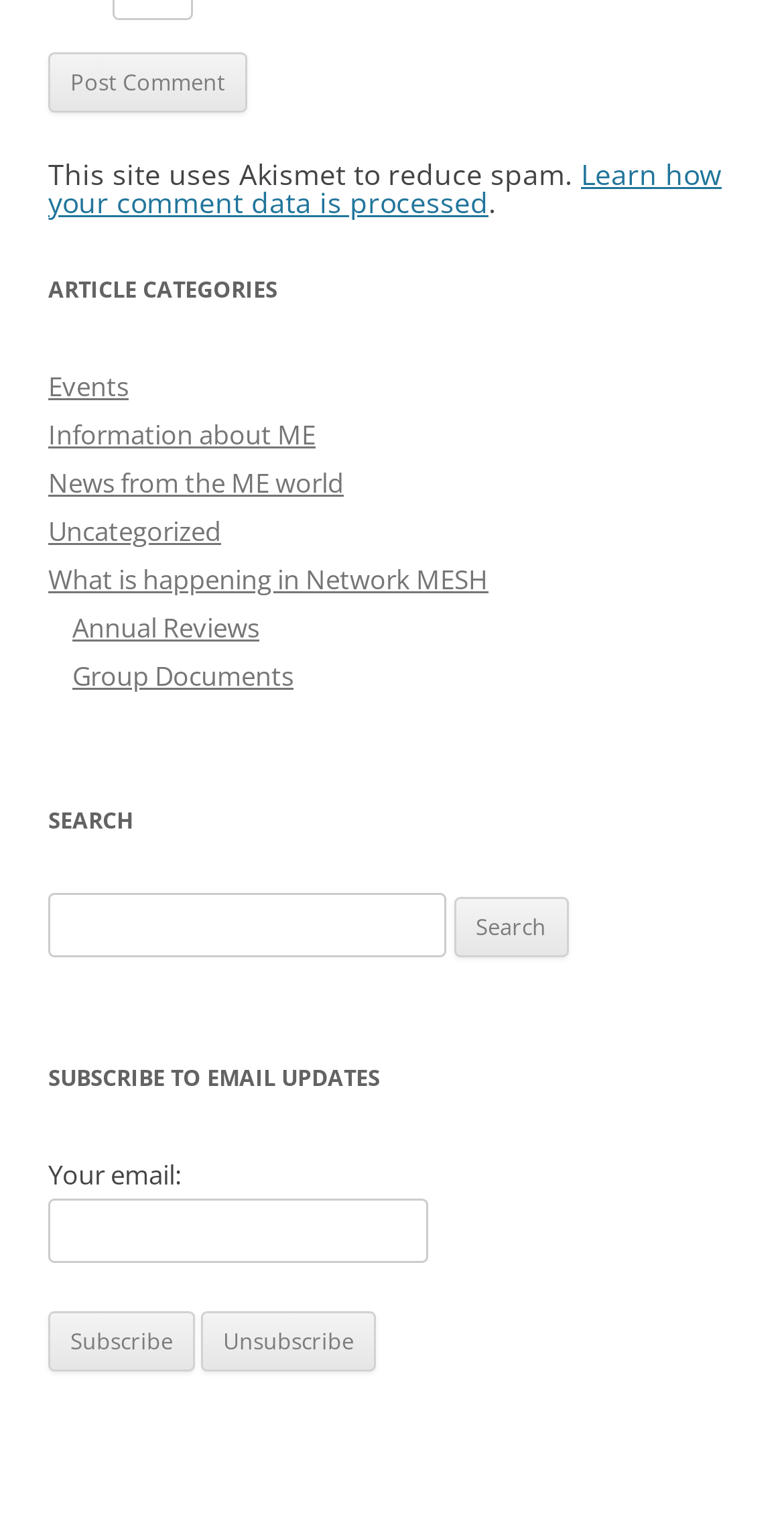Please give a one-word or short phrase response to the following question: 
What is the purpose of the Akismet tool?

Reduce spam